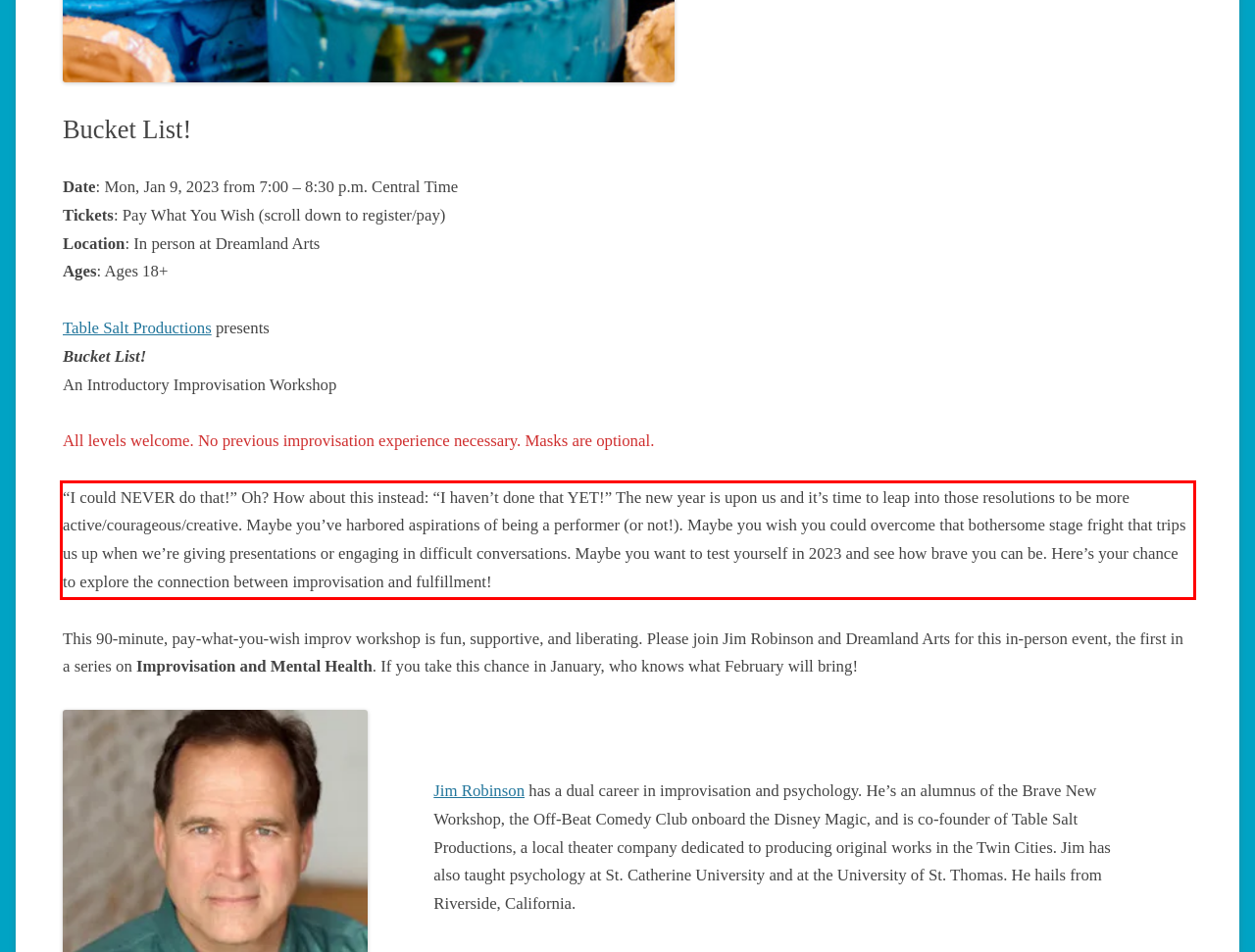Analyze the webpage screenshot and use OCR to recognize the text content in the red bounding box.

“I could NEVER do that!” Oh? How about this instead: “I haven’t done that YET!” The new year is upon us and it’s time to leap into those resolutions to be more active/courageous/creative. Maybe you’ve harbored aspirations of being a performer (or not!). Maybe you wish you could overcome that bothersome stage fright that trips us up when we’re giving presentations or engaging in difficult conversations. Maybe you want to test yourself in 2023 and see how brave you can be. Here’s your chance to explore the connection between improvisation and fulfillment!